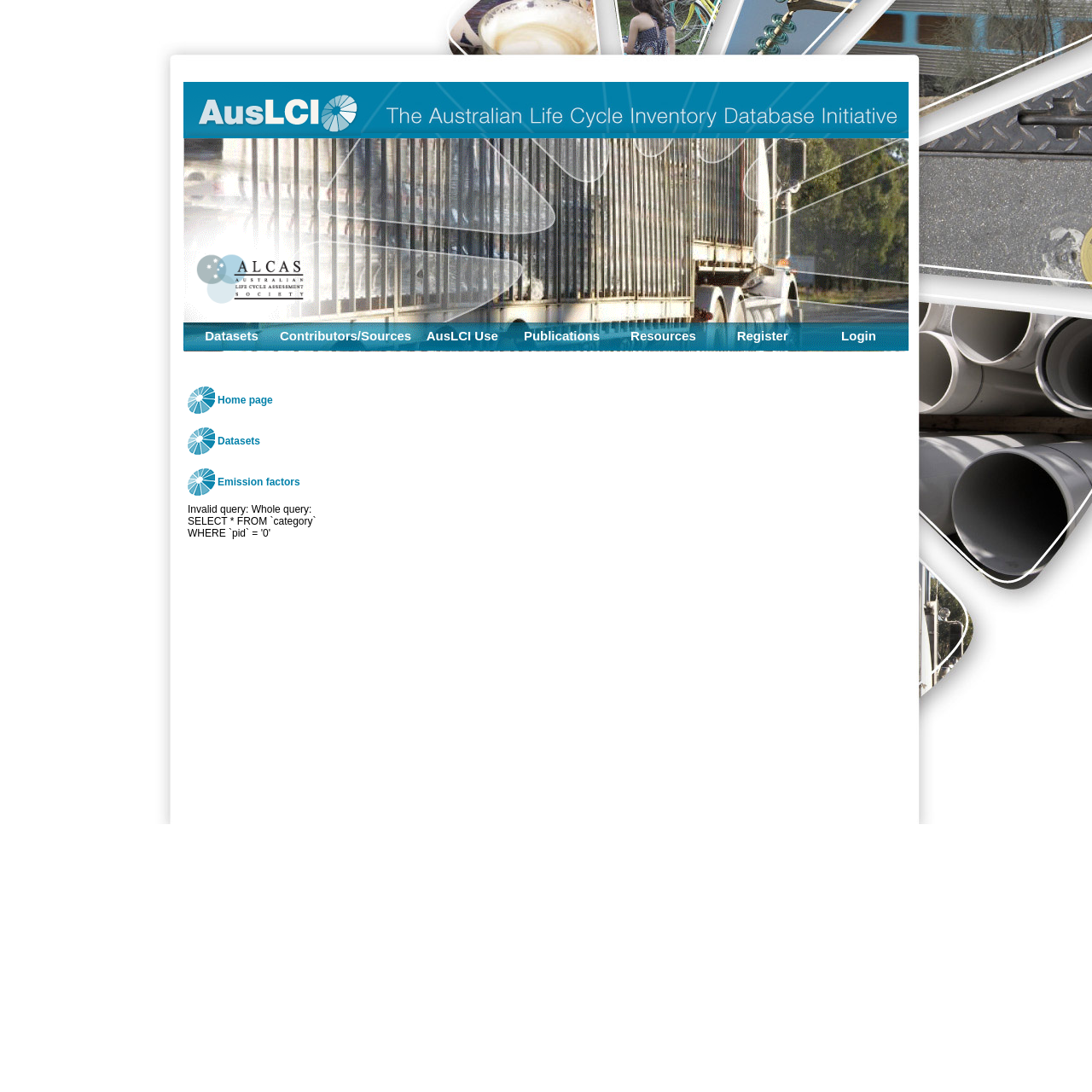Please predict the bounding box coordinates (top-left x, top-left y, bottom-right x, bottom-right y) for the UI element in the screenshot that fits the description: AusLCI Use

[0.381, 0.3, 0.465, 0.314]